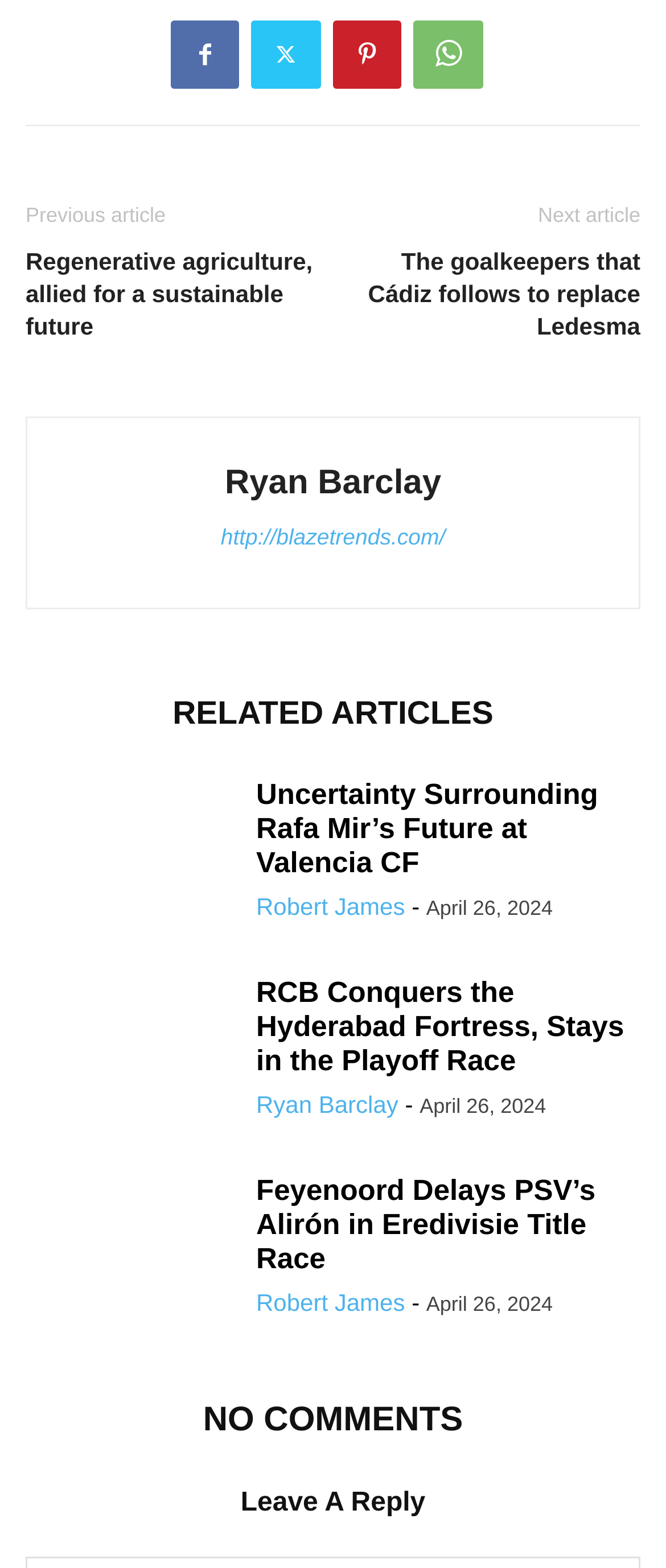Determine the bounding box coordinates of the region I should click to achieve the following instruction: "Follow on Instagram". Ensure the bounding box coordinates are four float numbers between 0 and 1, i.e., [left, top, right, bottom].

None